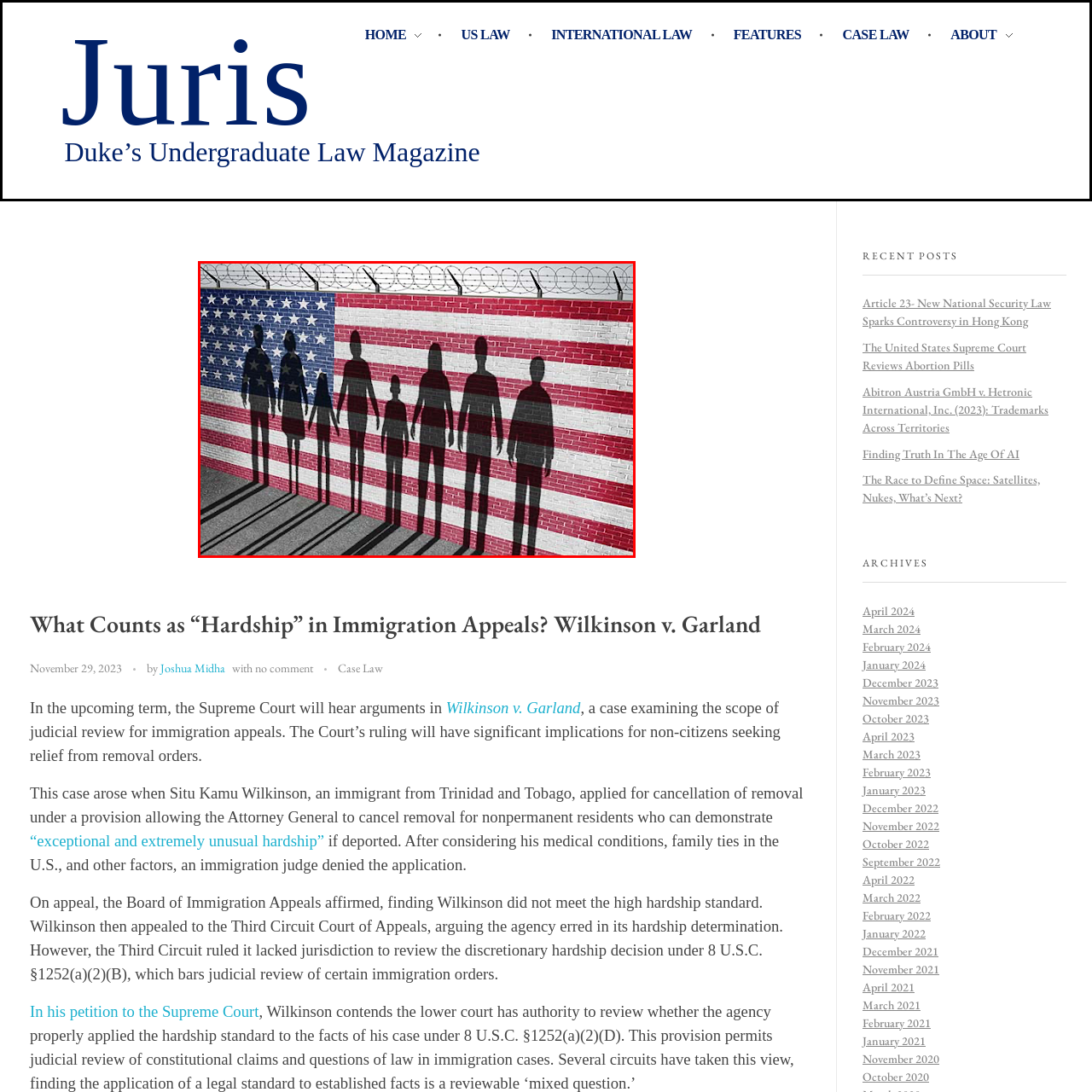Check the image inside the red boundary and briefly answer: What is above the flag?

Barbed wire fence